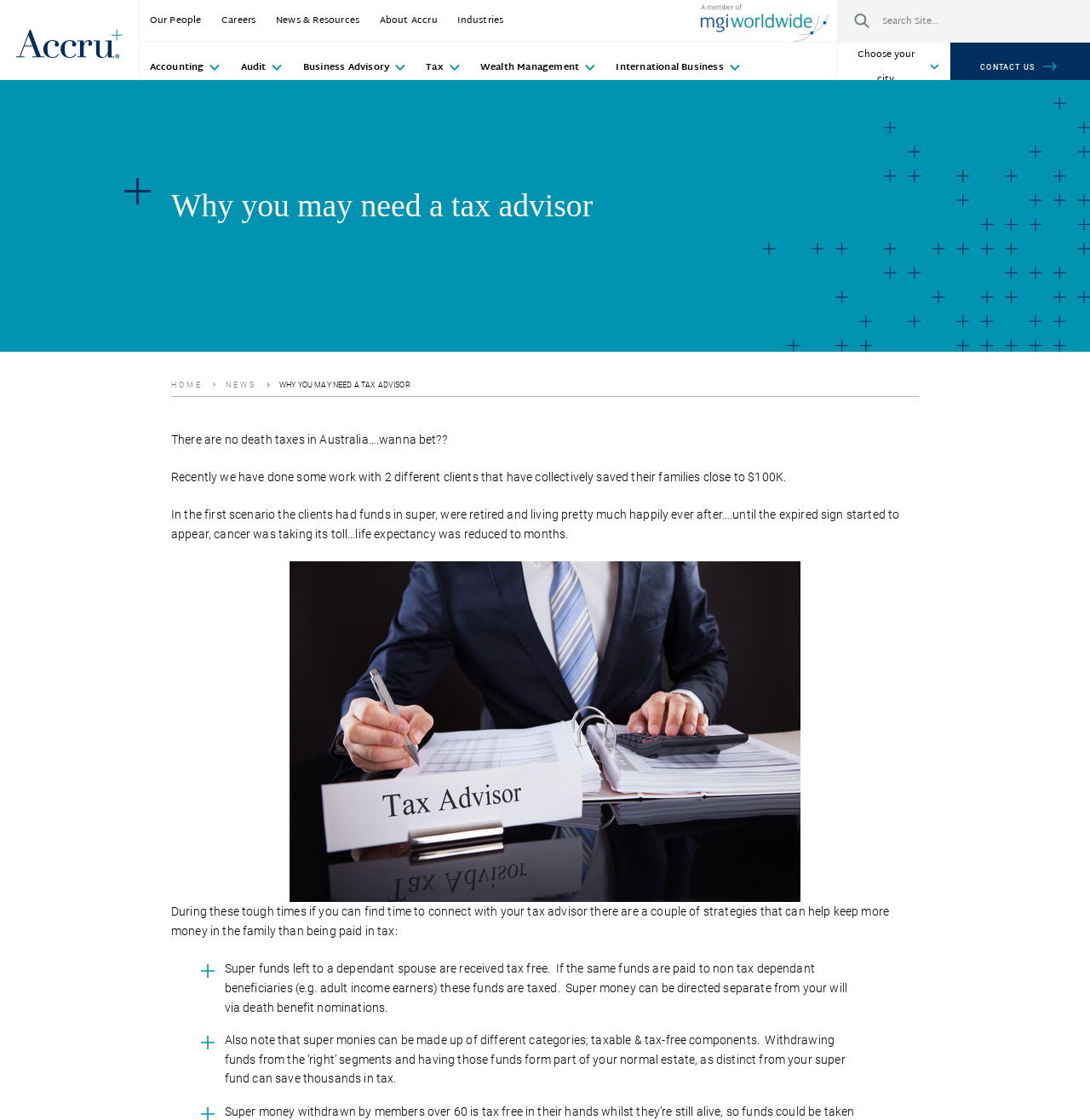Please find the bounding box for the UI element described by: "Industries".

[0.411, 0.007, 0.471, 0.029]